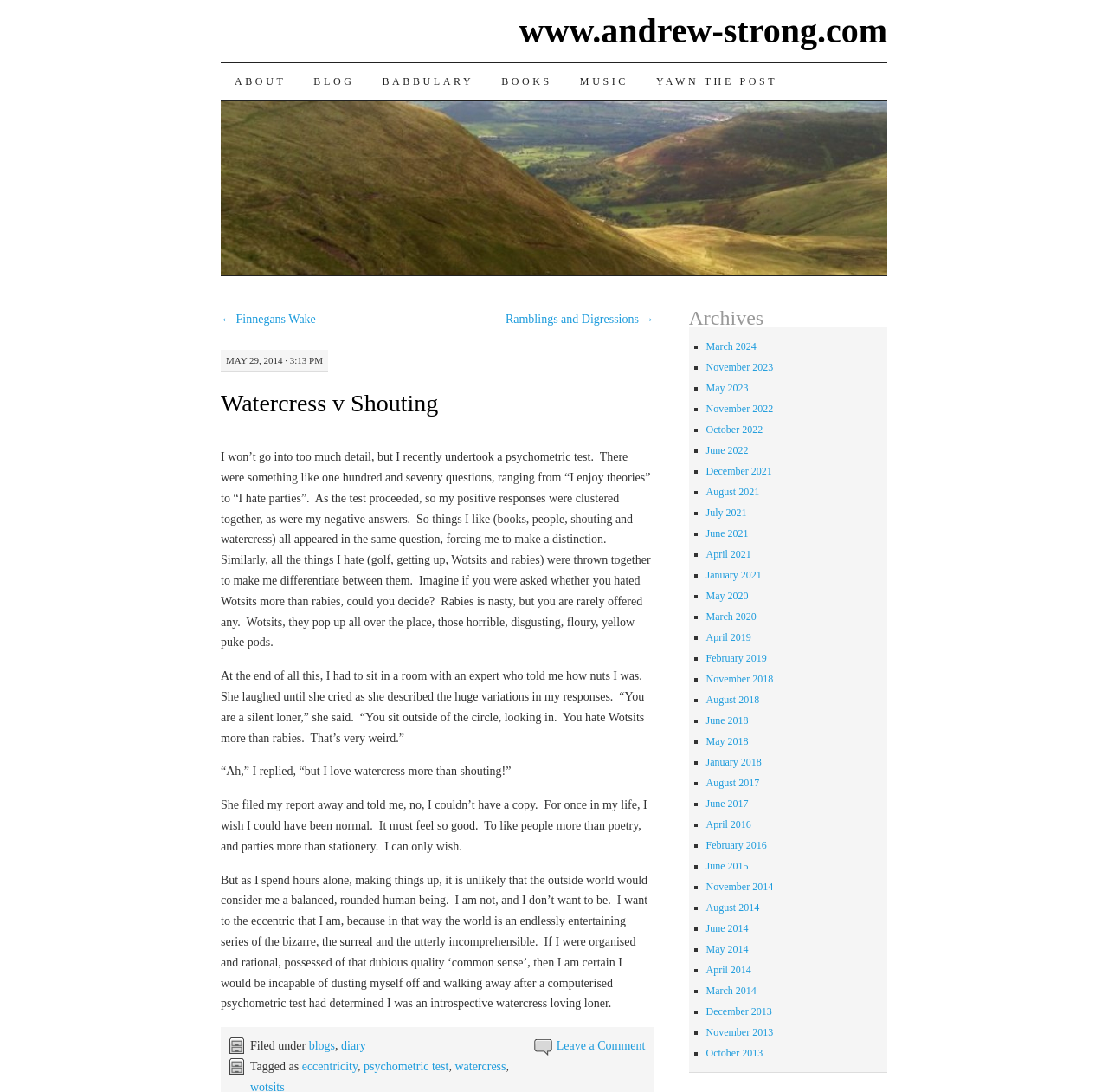From the element description Breaking Barriers, predict the bounding box coordinates of the UI element. The coordinates must be specified in the format (top-left x, top-left y, bottom-right x, bottom-right y) and should be within the 0 to 1 range.

None